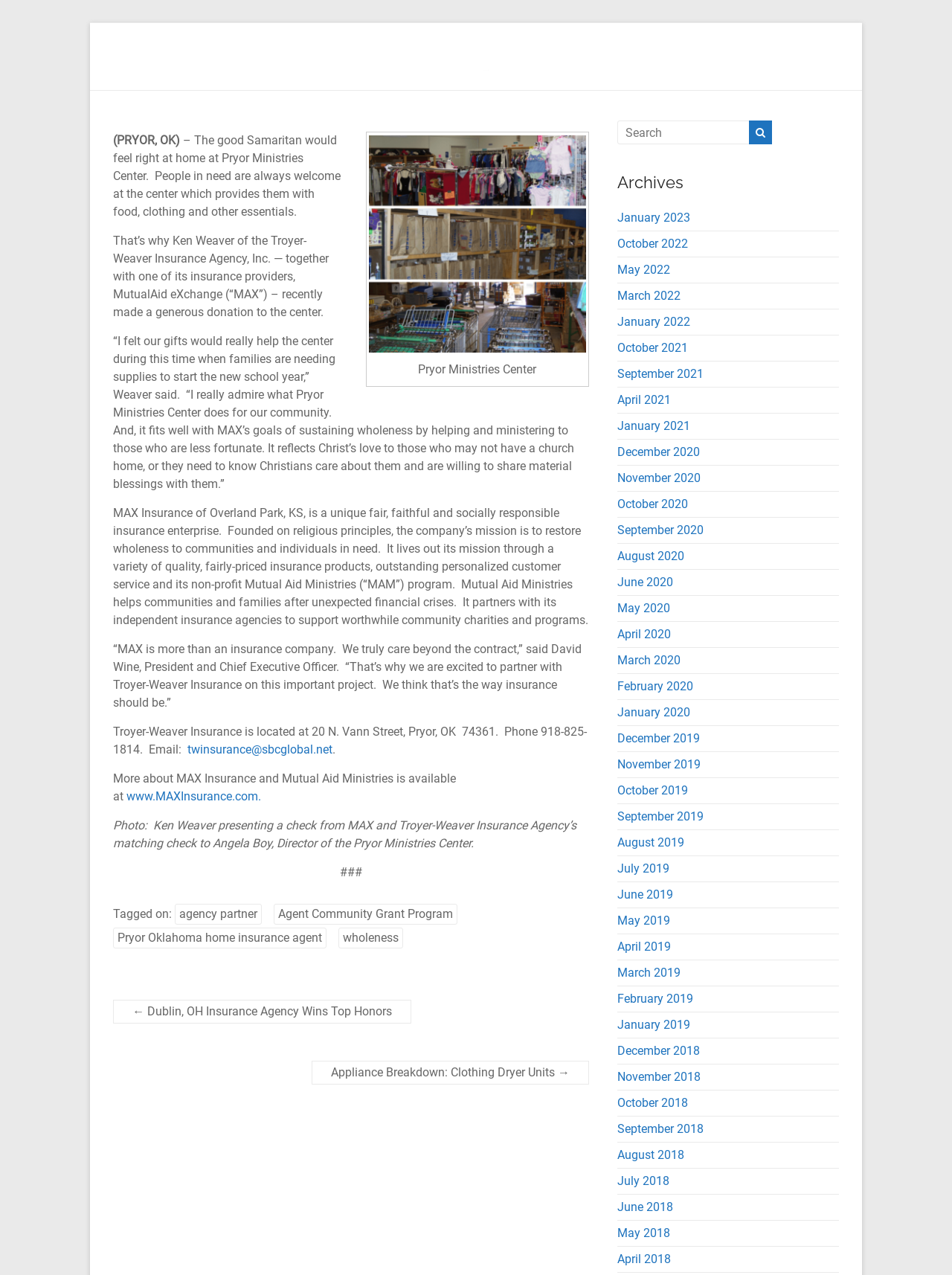Determine the bounding box coordinates of the area to click in order to meet this instruction: "Read about MAX Insurance".

[0.499, 0.039, 0.626, 0.109]